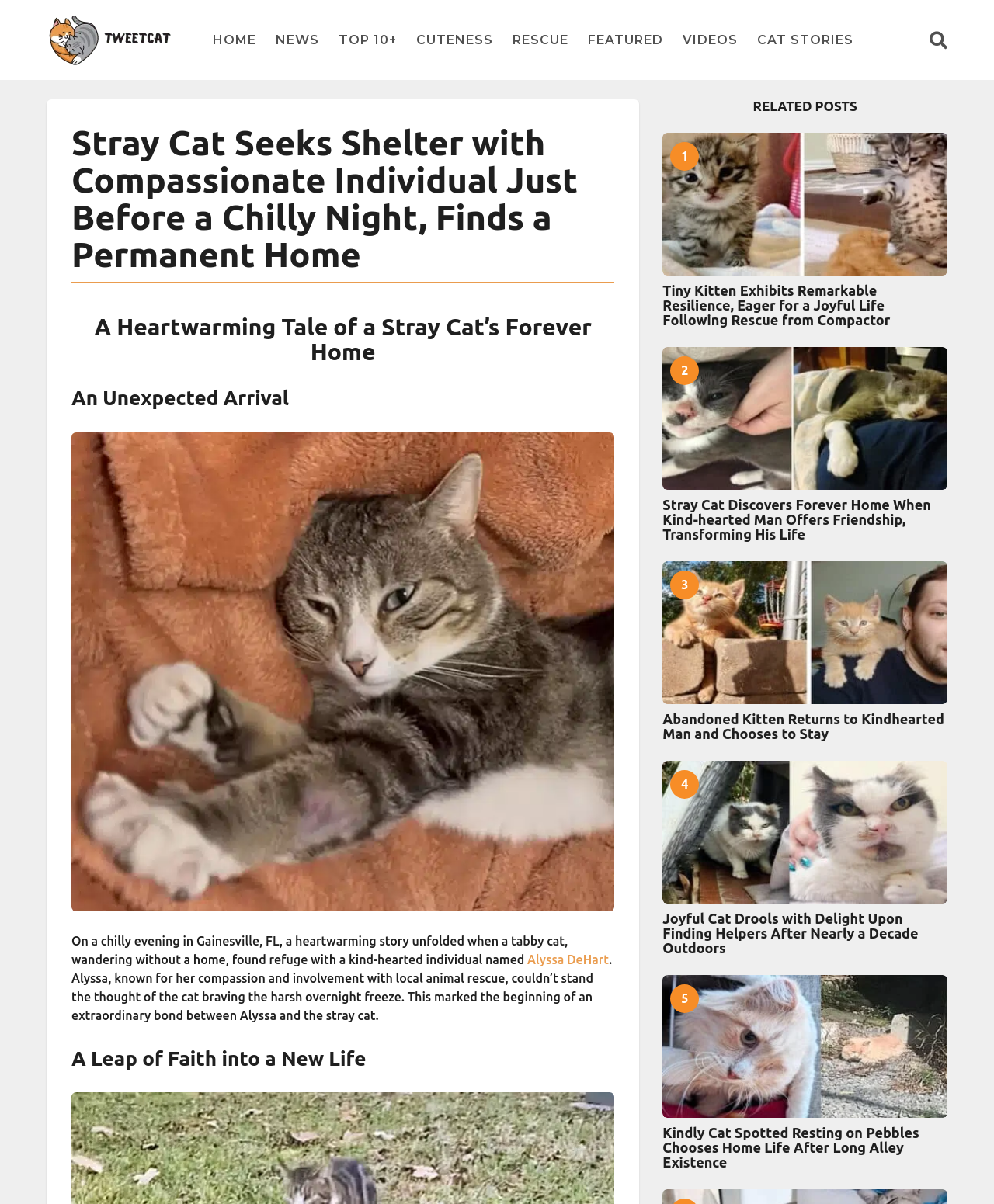What is the category of the first link in the top navigation bar?
Please answer using one word or phrase, based on the screenshot.

HOME